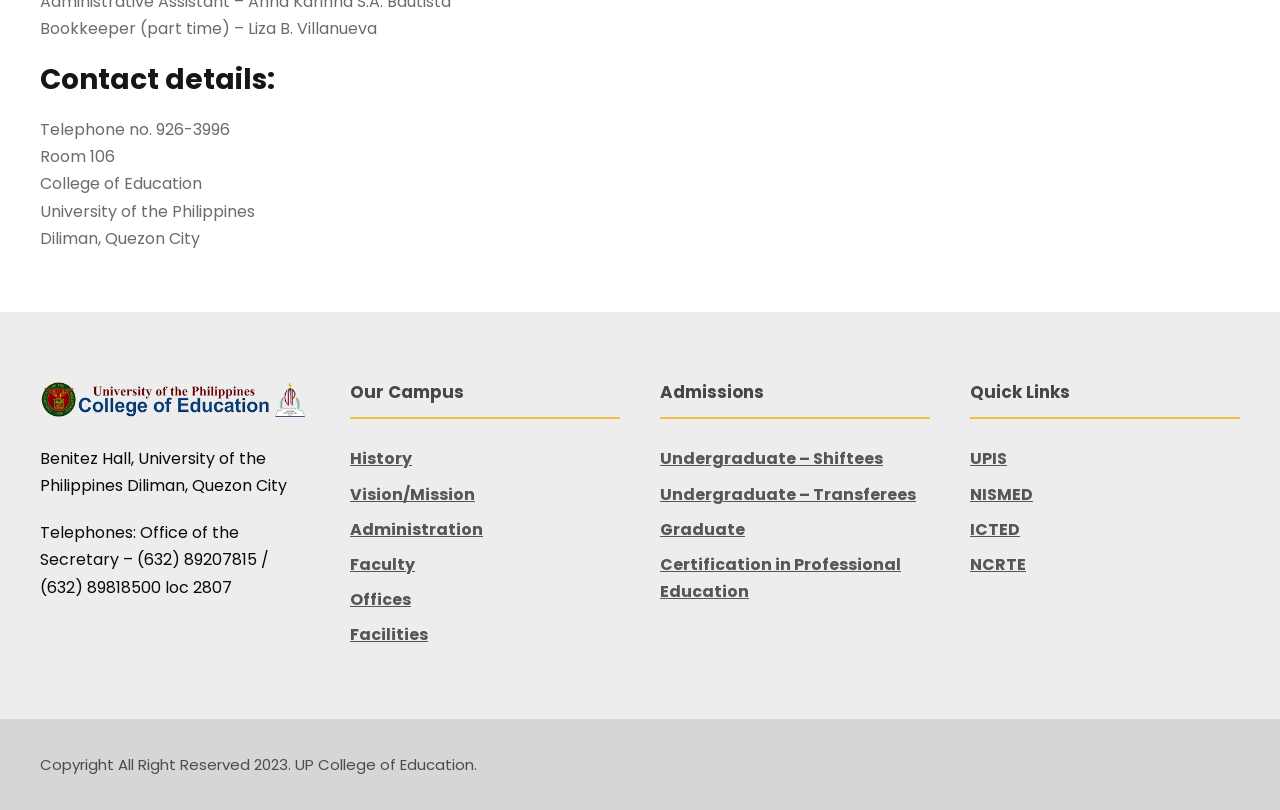Provide a one-word or brief phrase answer to the question:
What is the copyright year of the UP College of Education website?

2023